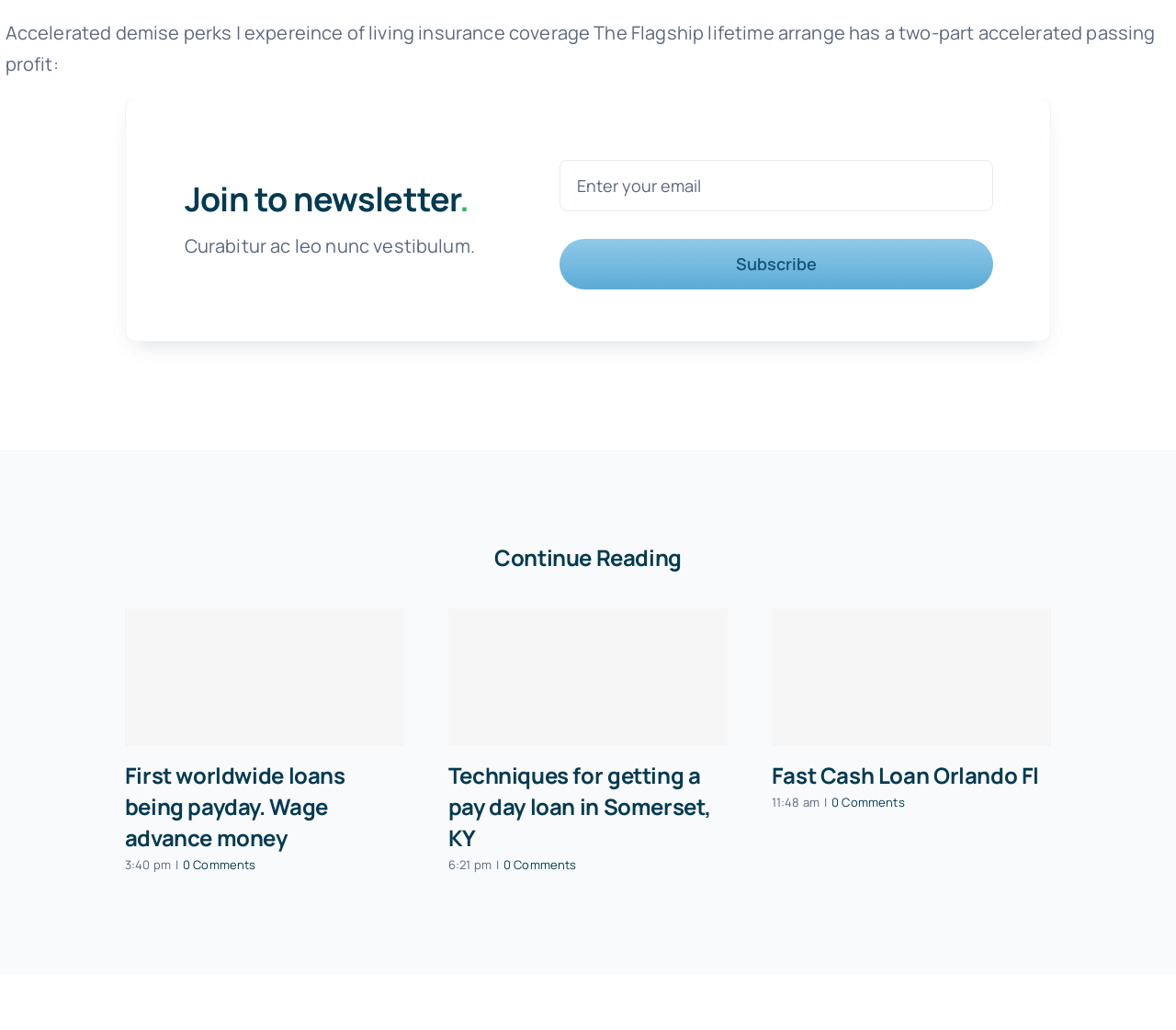Please find the bounding box for the following UI element description. Provide the coordinates in (top-left x, top-left y, bottom-right x, bottom-right y) format, with values between 0 and 1: Subscribe

[0.476, 0.232, 0.845, 0.281]